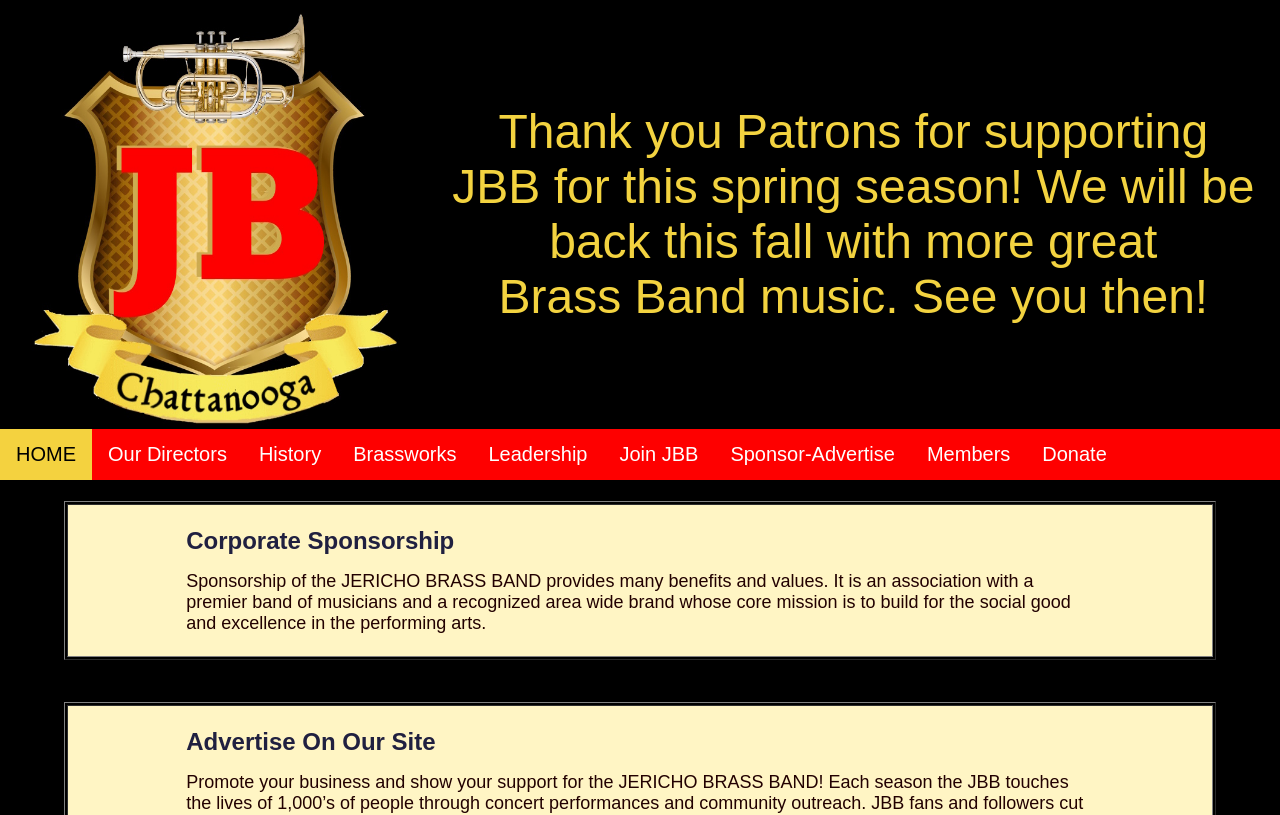Please provide the bounding box coordinates for the UI element as described: "Child in Church". The coordinates must be four floats between 0 and 1, represented as [left, top, right, bottom].

None